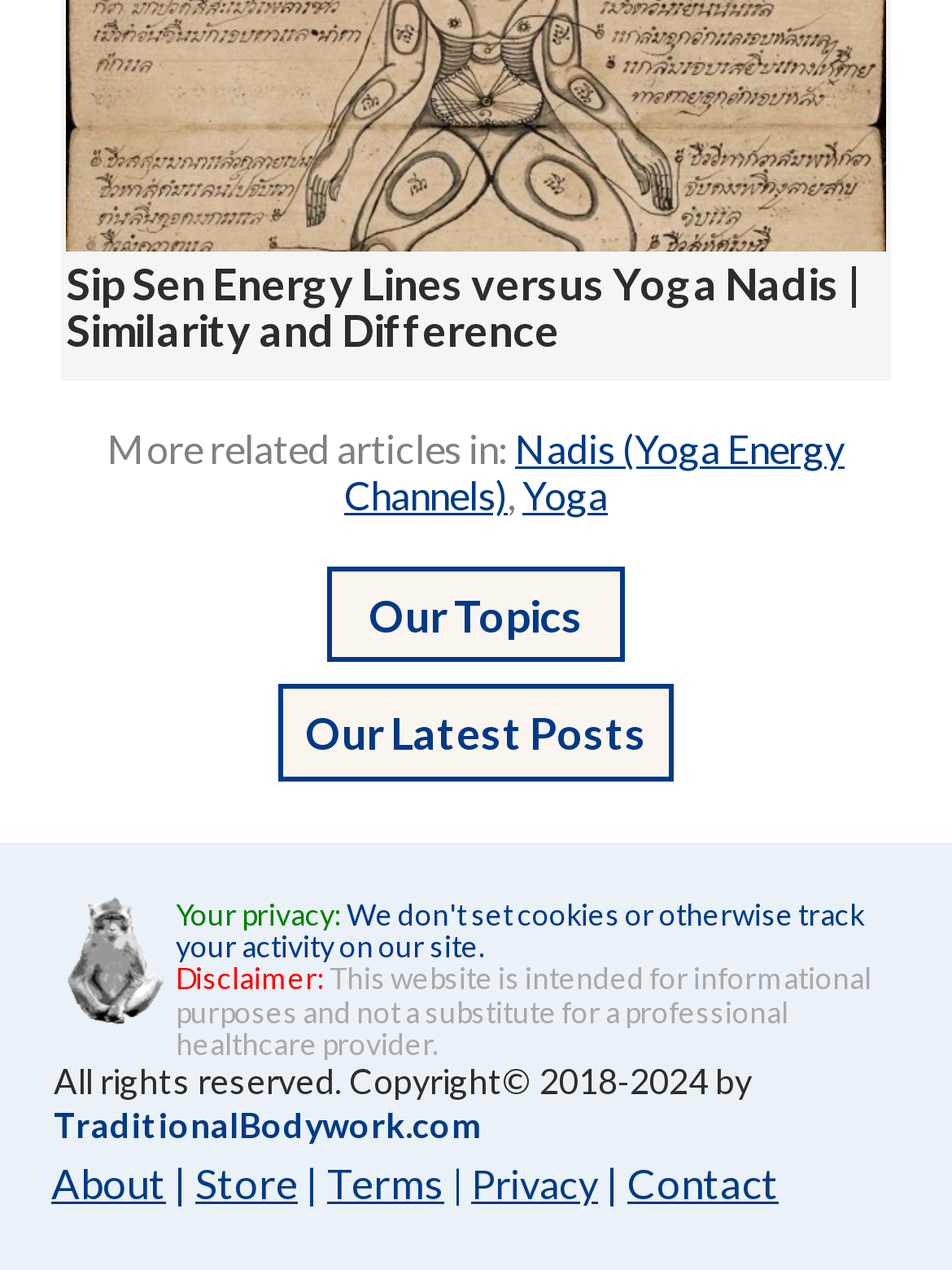What is the purpose of the website?
Please use the image to provide a one-word or short phrase answer.

Informational purposes